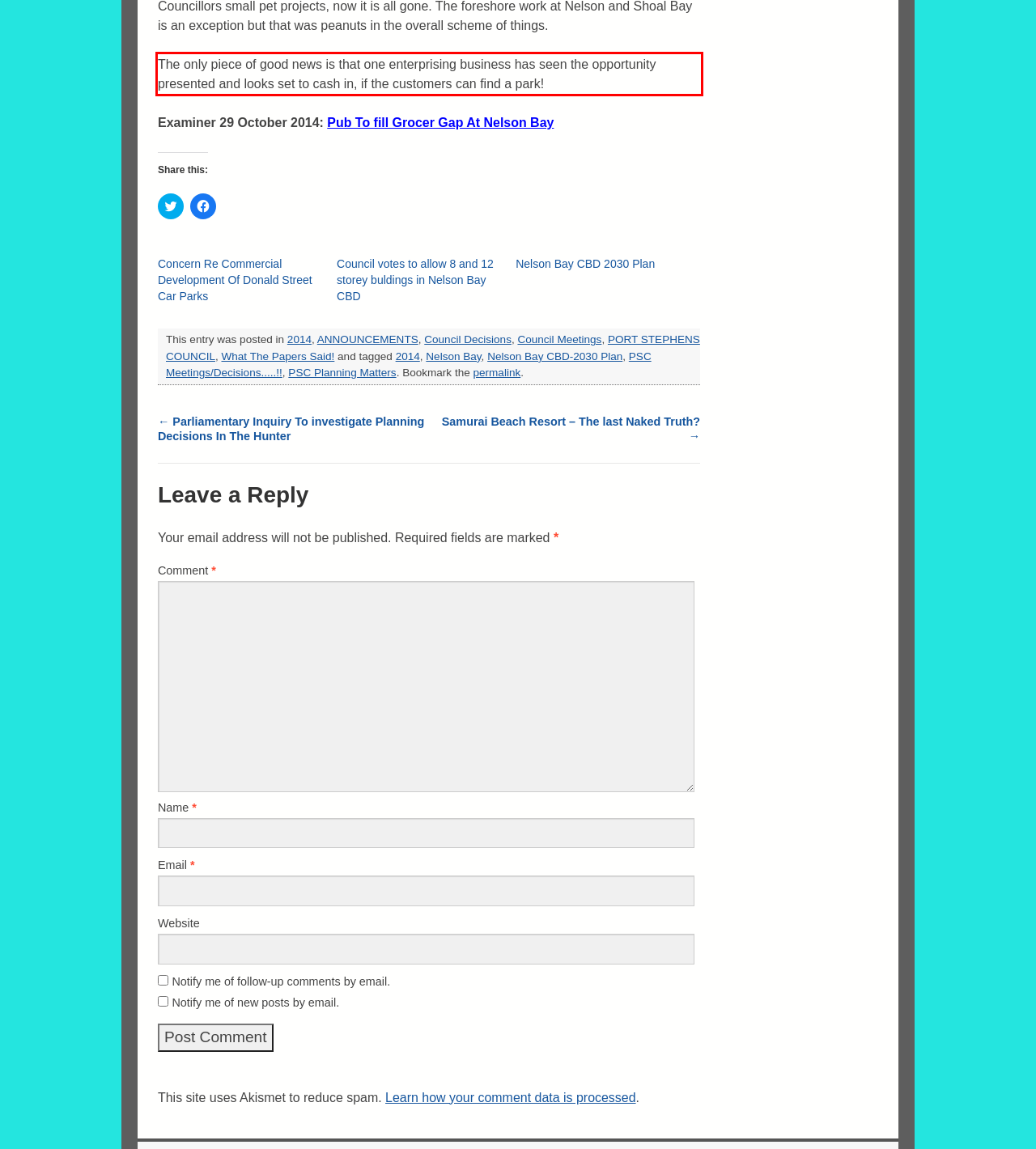From the given screenshot of a webpage, identify the red bounding box and extract the text content within it.

The only piece of good news is that one enterprising business has seen the opportunity presented and looks set to cash in, if the customers can find a park!